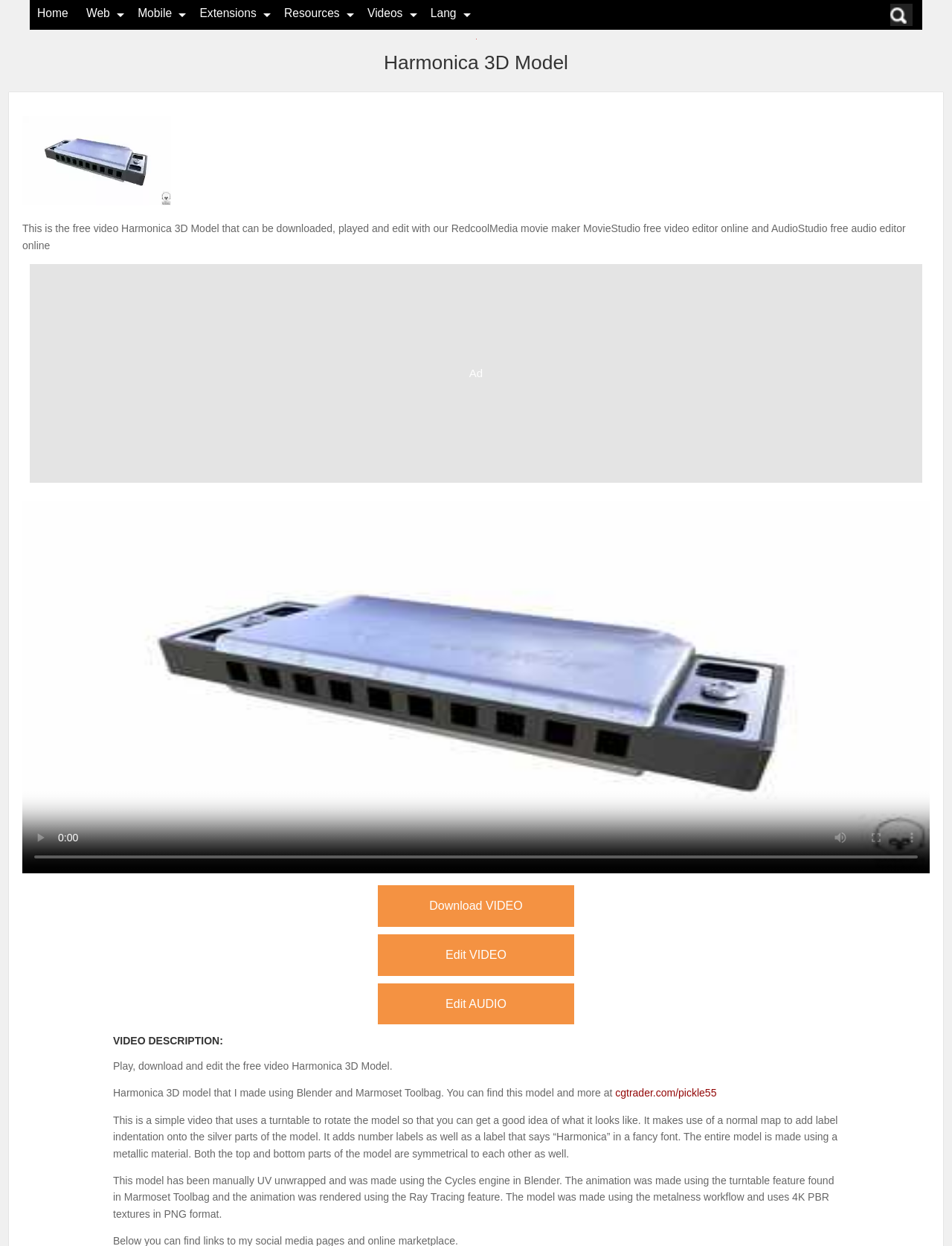Use a single word or phrase to respond to the question:
What is the name of the 3D model?

Harmonica 3D Model